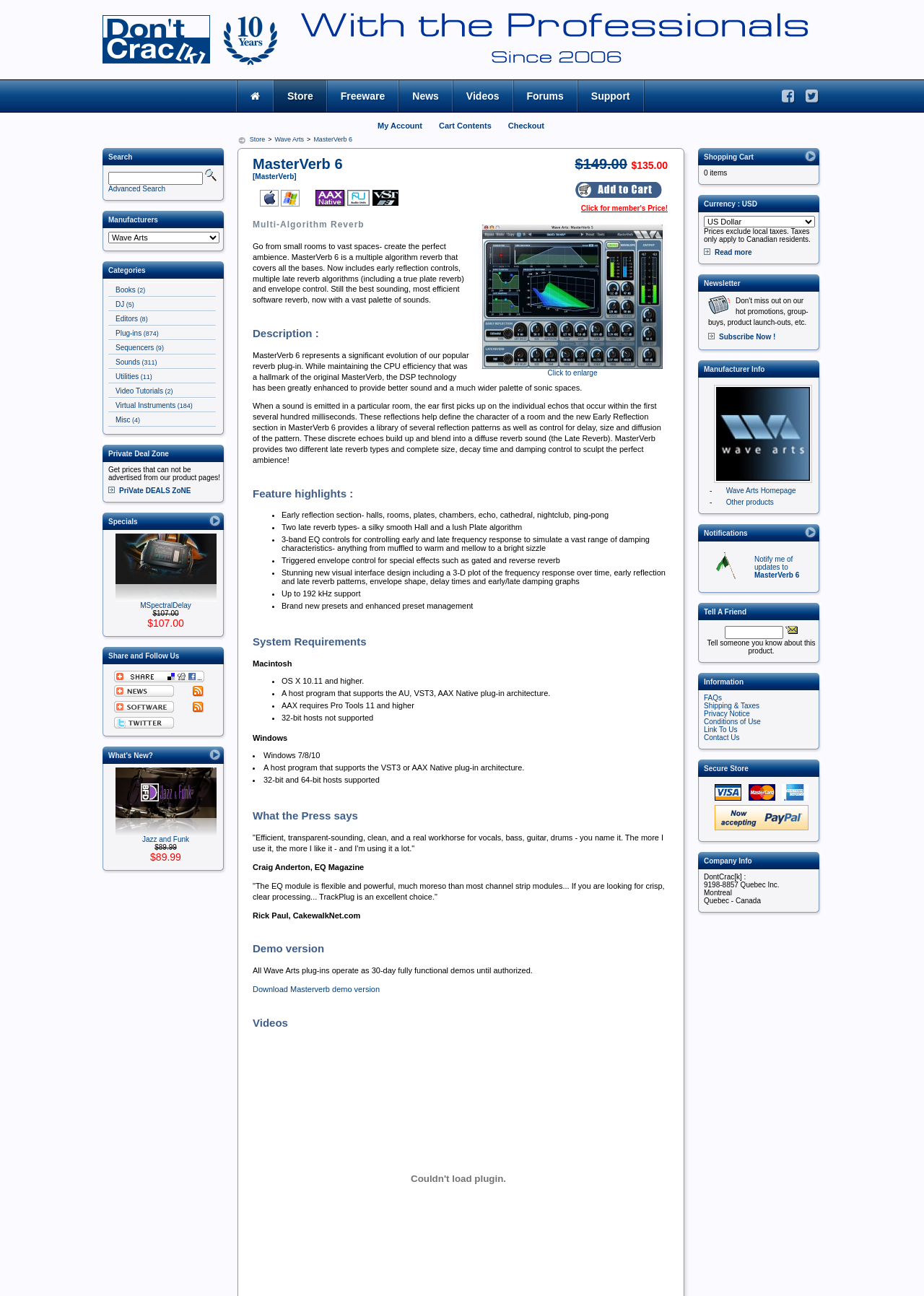What is the name of the manufacturer of the MasterVerb 6 plugin?
Answer the question using a single word or phrase, according to the image.

Wave Arts